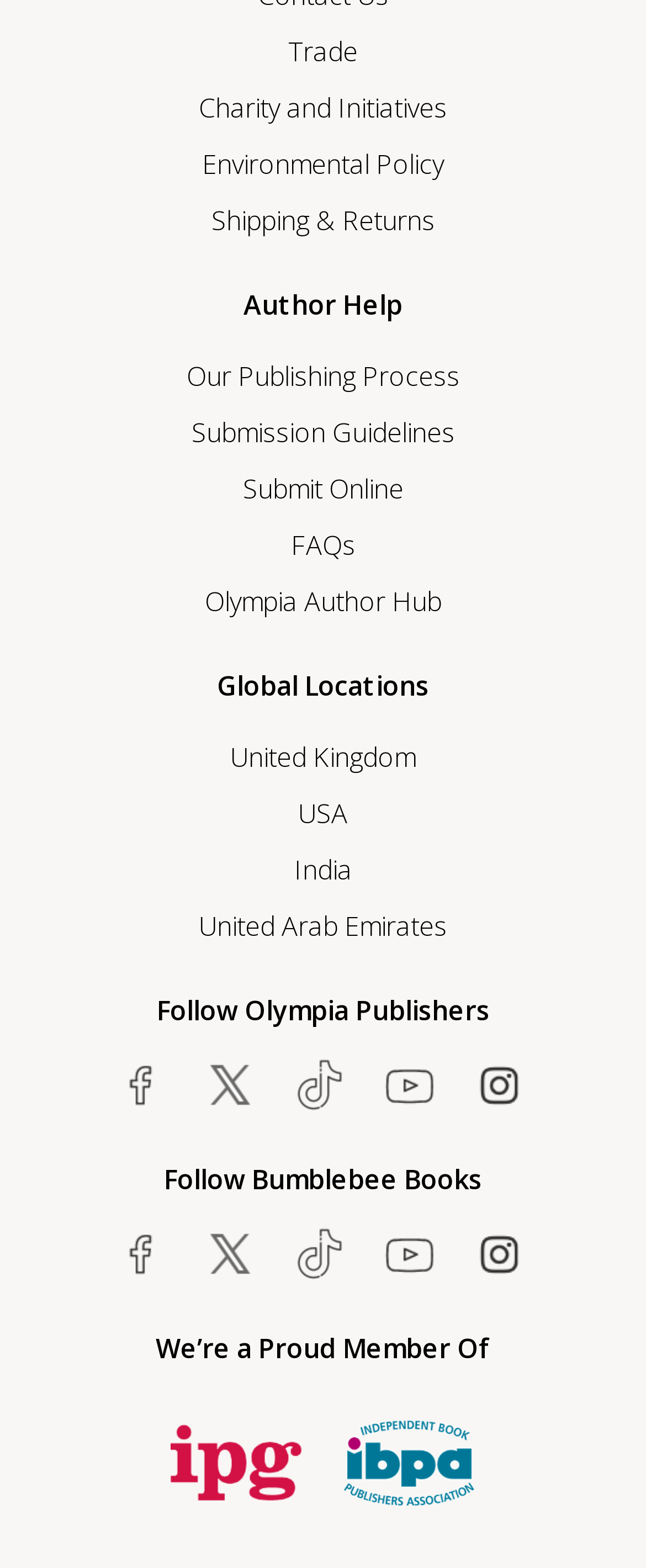Please give a succinct answer using a single word or phrase:
How many global locations are listed?

4